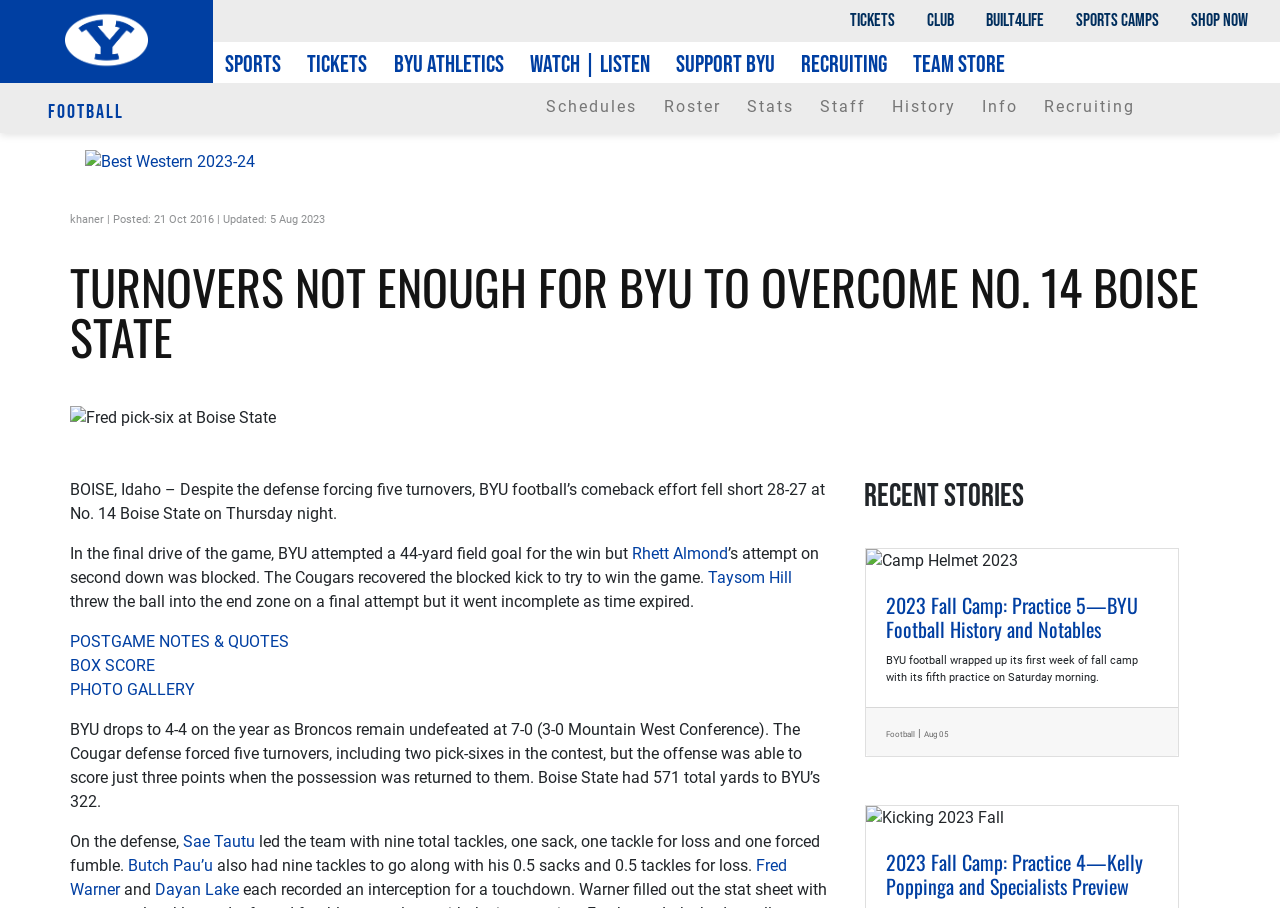Select the bounding box coordinates of the element I need to click to carry out the following instruction: "Click on Football".

[0.024, 0.106, 0.136, 0.128]